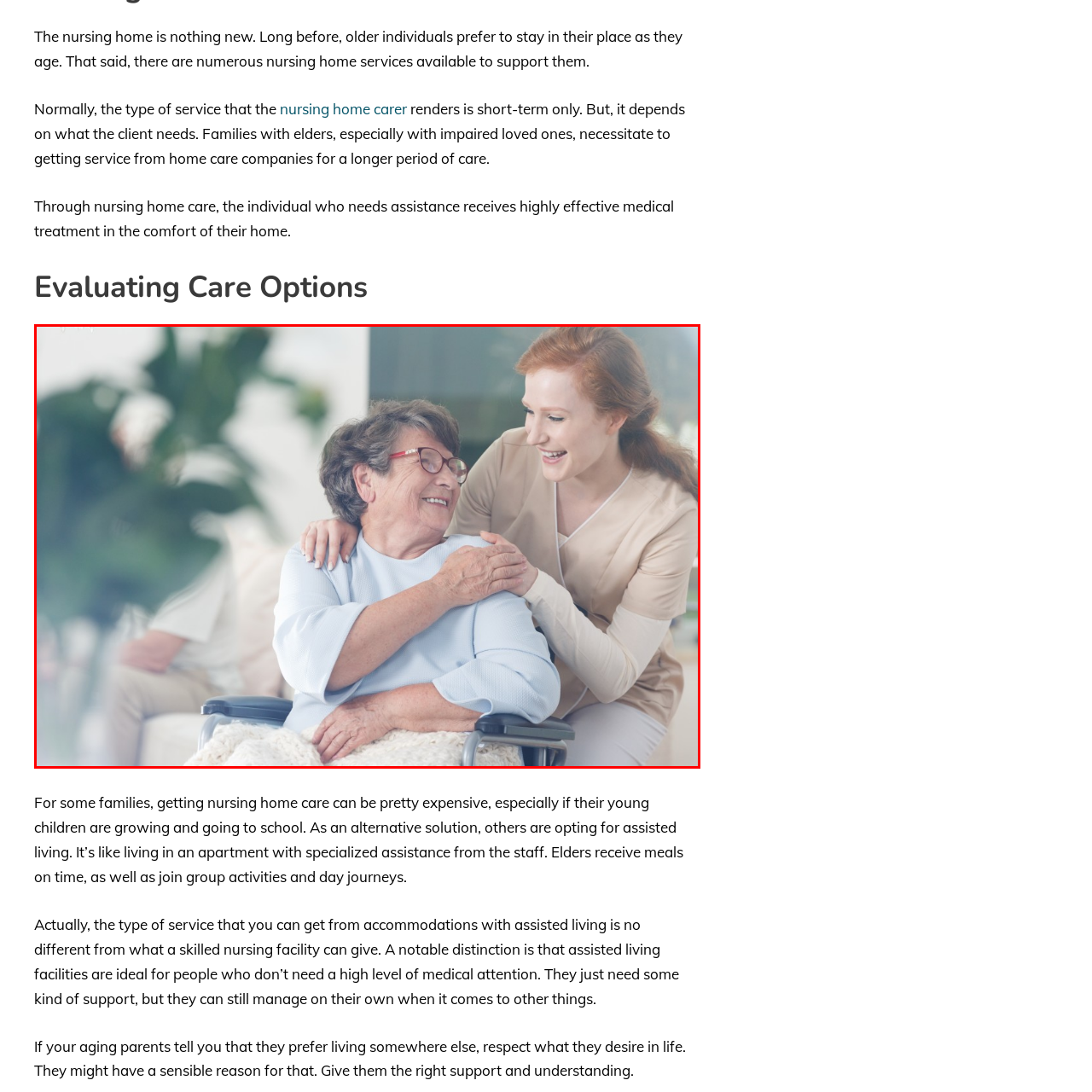Please look at the image within the red bounding box and provide a detailed answer to the following question based on the visual information: Where is the scene likely taking place?

The background of the image suggests a serene environment, which is likely within a nursing home or assisted living facility, where the importance of nurturing relationships and quality care is highlighted.